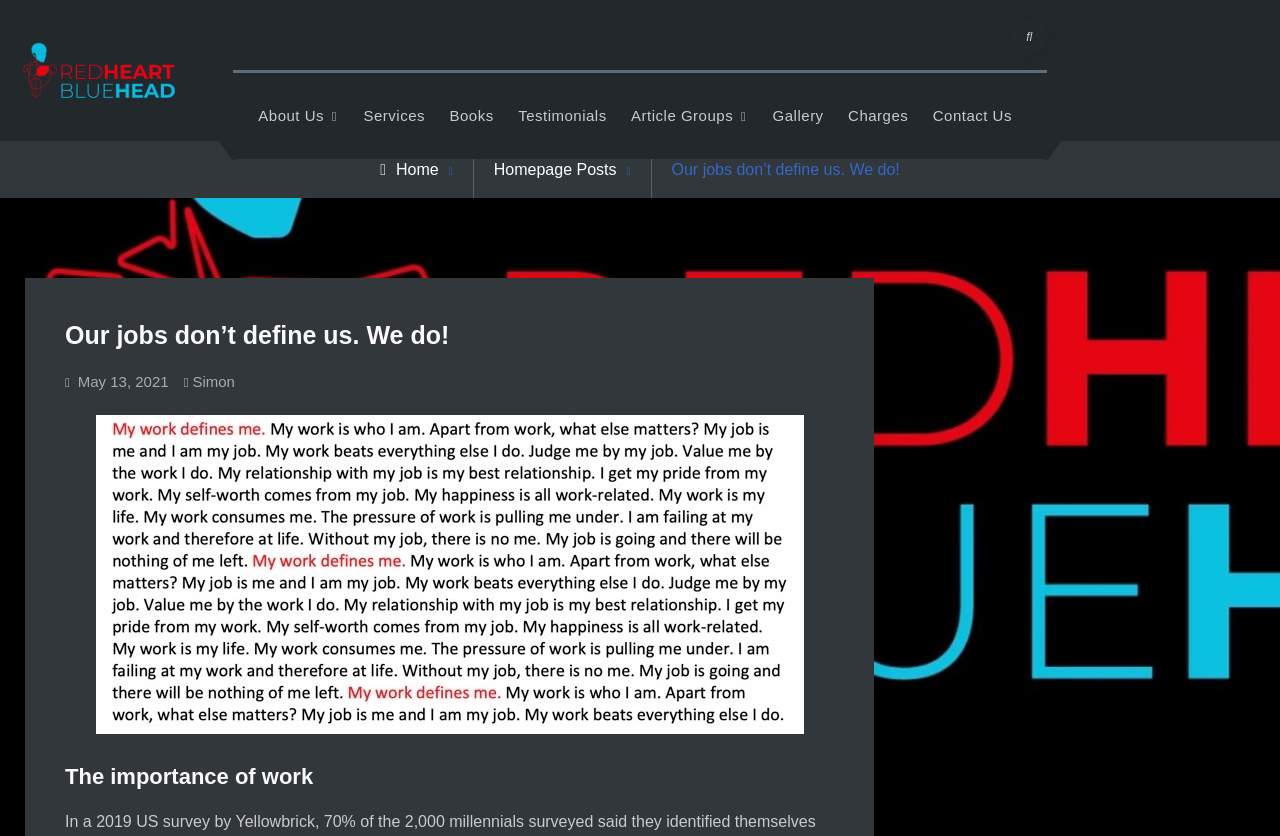Determine the bounding box of the UI component based on this description: "Red Heart Blue Head". The bounding box coordinates should be four float values between 0 and 1, i.e., [left, top, right, bottom].

[0.151, 0.075, 0.352, 0.111]